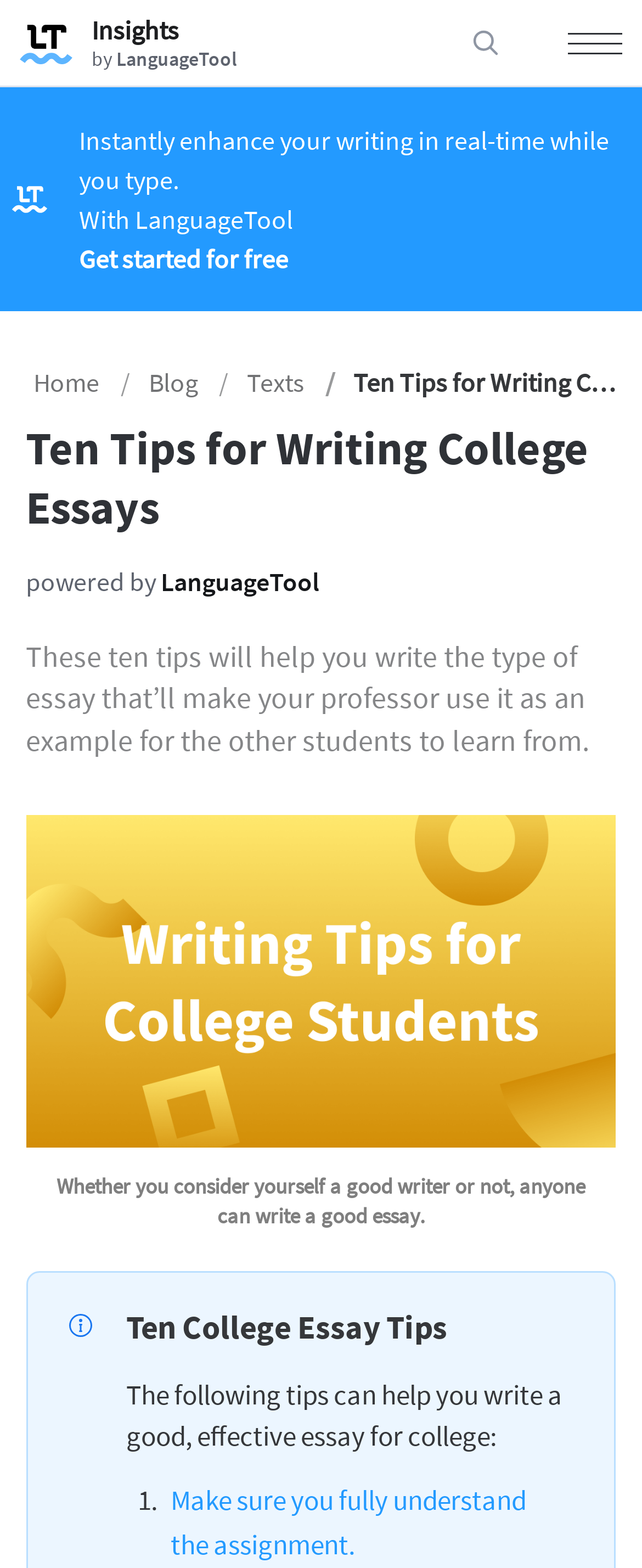Use the information in the screenshot to answer the question comprehensively: What is the relationship between the author of the webpage and LanguageTool?

The webpage mentions that it is 'powered by LanguageTool', which suggests that the author of the webpage is affiliated with or sponsored by LanguageTool. The exact nature of the relationship is not specified, but it appears that LanguageTool is supporting or hosting the webpage in some way.